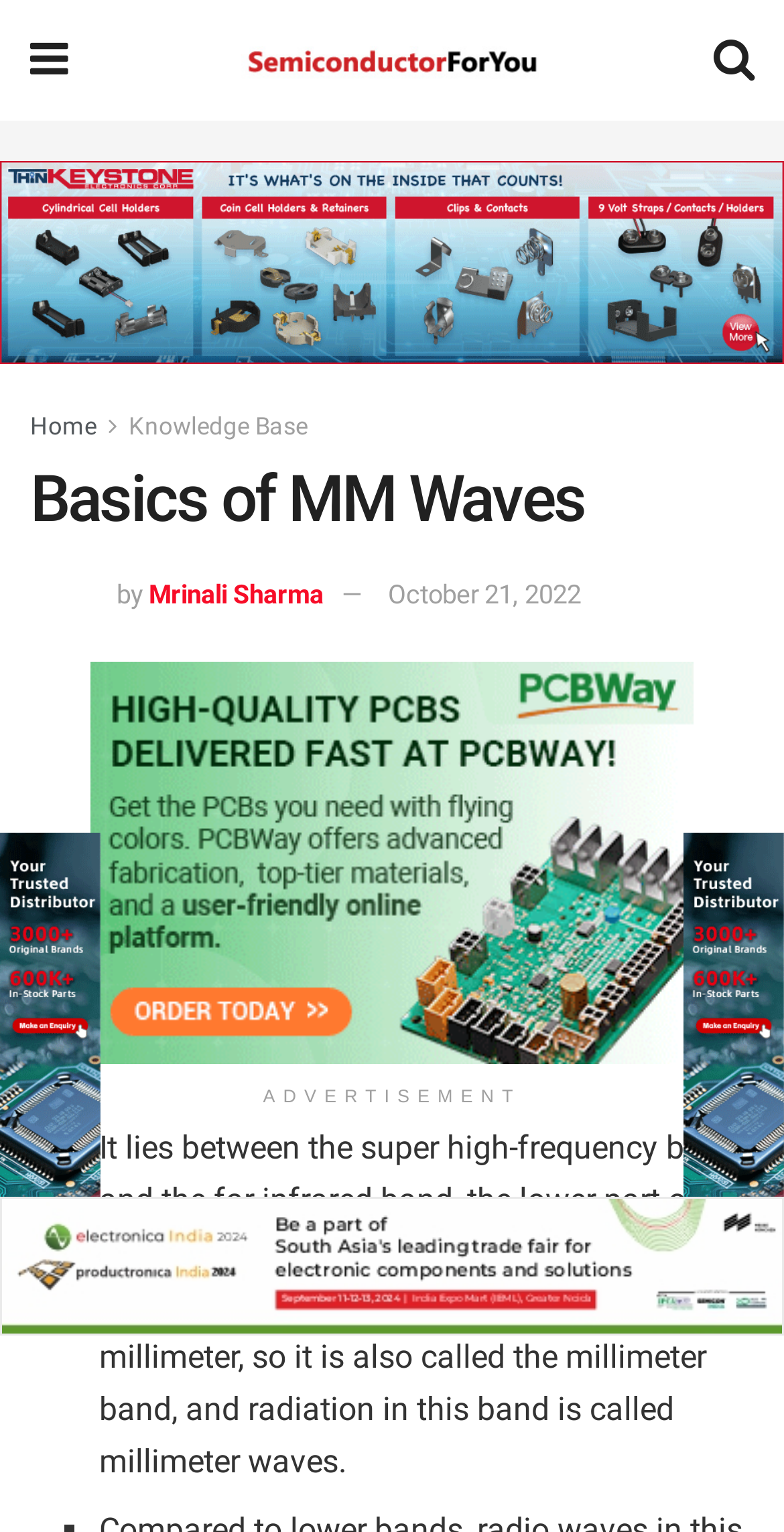Explain the webpage in detail.

The webpage is about the "Basics of MM Waves" and is part of the "Semiconductor for You" website. At the top left, there is a link with a icon '\uf0c9' and a link to "Semiconductor for You" with an accompanying image. On the top right, there is a link with an icon '\uf002'. 

Below the top section, there is a horizontal navigation menu with links to "Home" and "Knowledge Base". The main heading "Basics of MM Waves" is located below the navigation menu. 

To the right of the heading, there is an image of "Mrinali Sharma" and a text "by" followed by a link to the author's name. The date "October 21, 2022" is also present in this section. 

The main content of the webpage starts with an advertisement section, marked as "ADVERTISEMENT", which takes up a significant portion of the page. Below the advertisement, there is a list with a bullet point "■" followed by a paragraph of text that describes millimeter waves, stating that they lie between the super high-frequency band and the far infrared band, with wavelengths from ten to one millimeter. 

At the bottom of the page, there are three sections with links and accompanying images, which appear to be some sort of navigation or footer section.